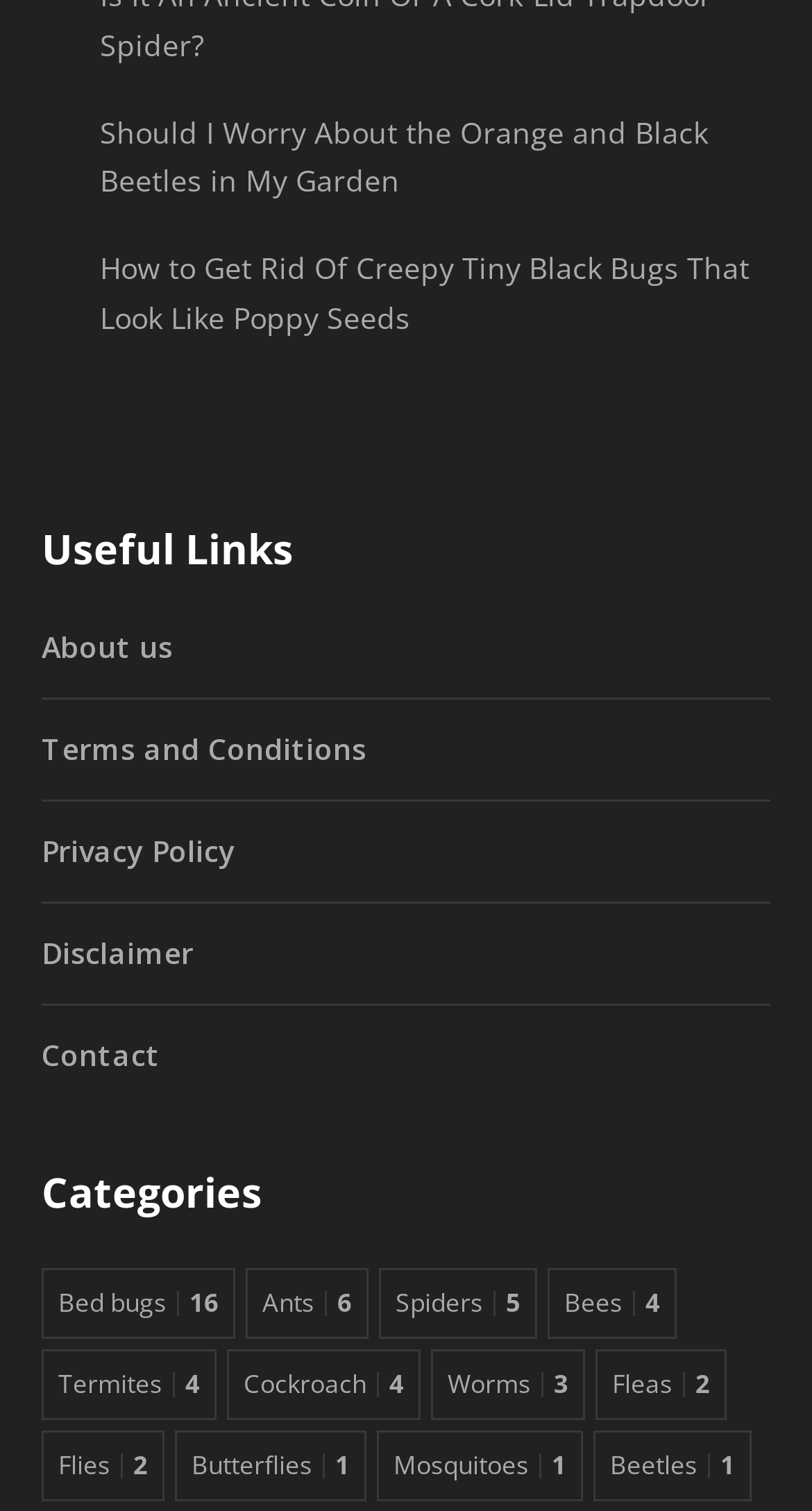How many items are listed under 'Bees'?
Please ensure your answer to the question is detailed and covers all necessary aspects.

I found the link 'Bees 4 items' under the 'Categories' heading, which indicates that there are 4 items listed under 'Bees'.